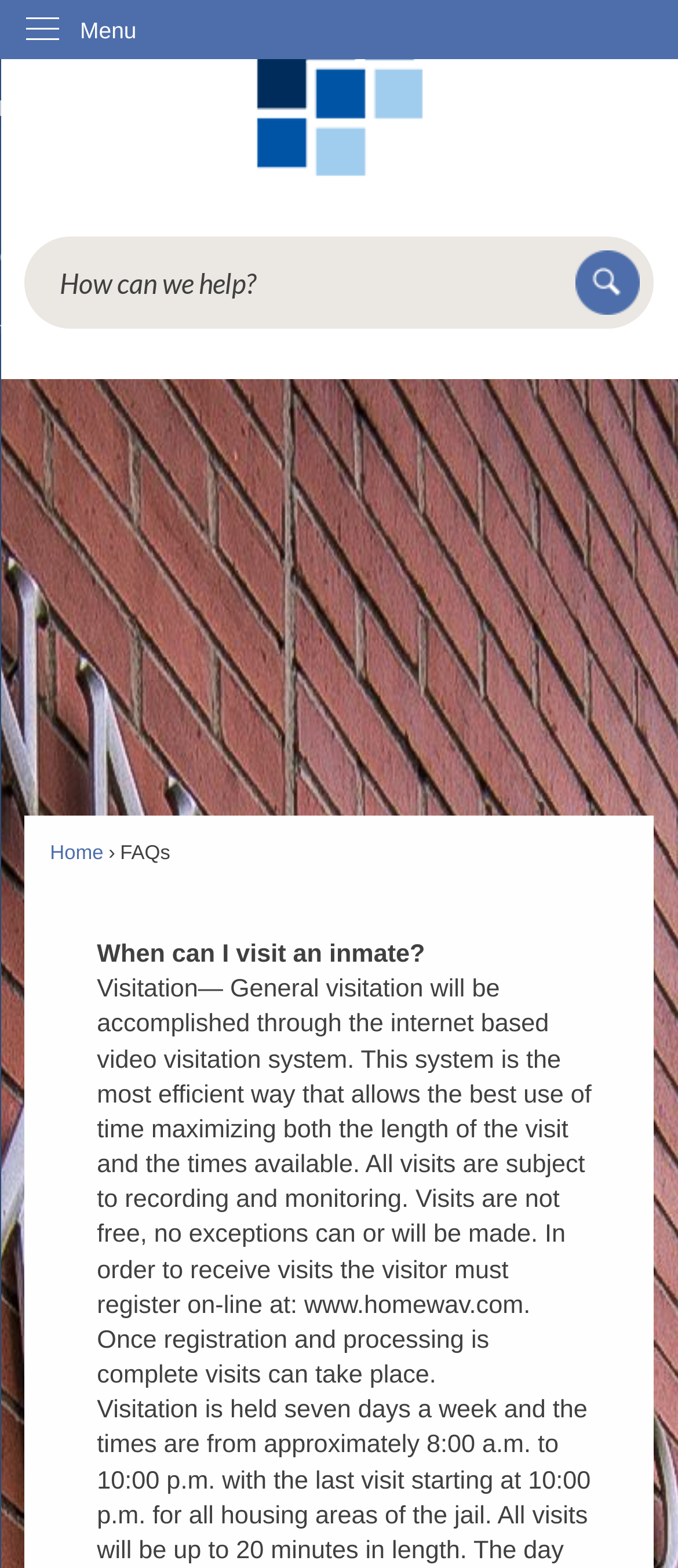Answer this question in one word or a short phrase: How do visitors register for visits?

On-line at www.homewav.com